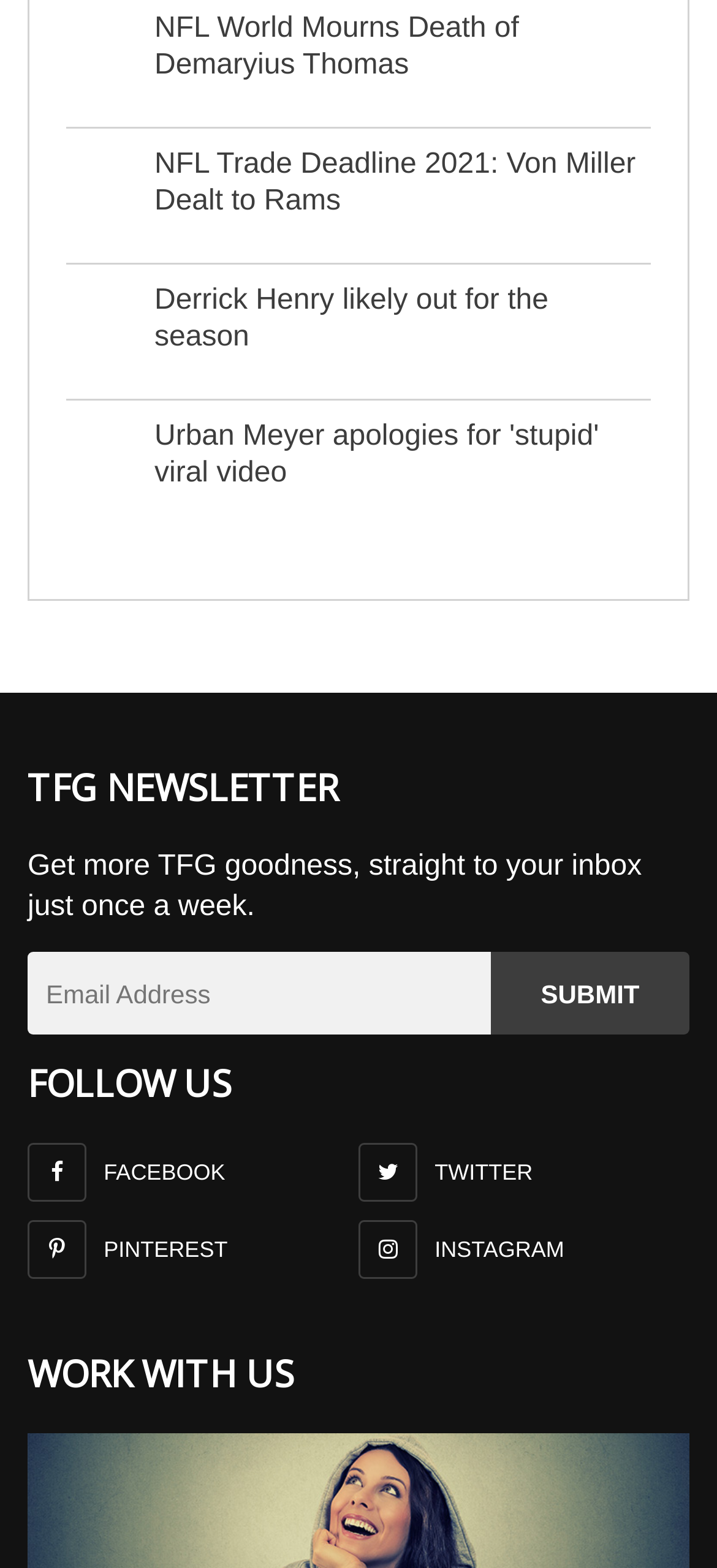How many social media platforms are linked?
Please answer the question as detailed as possible based on the image.

I counted the number of link elements with icon names, which are 'FACEBOOK', 'TWITTER', 'PINTEREST', and 'INSTAGRAM'.